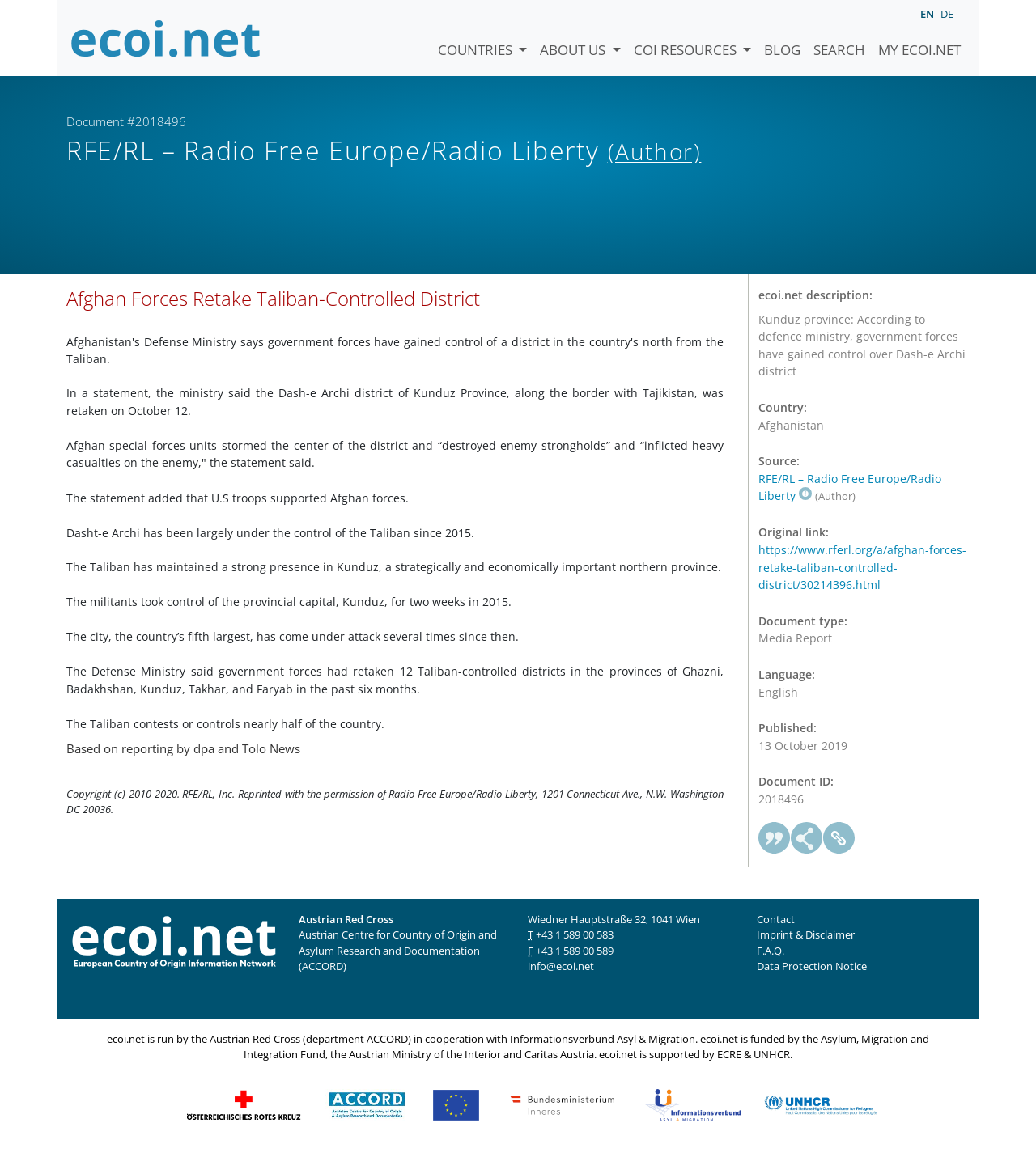Give a one-word or one-phrase response to the question:
What is the name of the news agency that reported this news?

RFE/RL